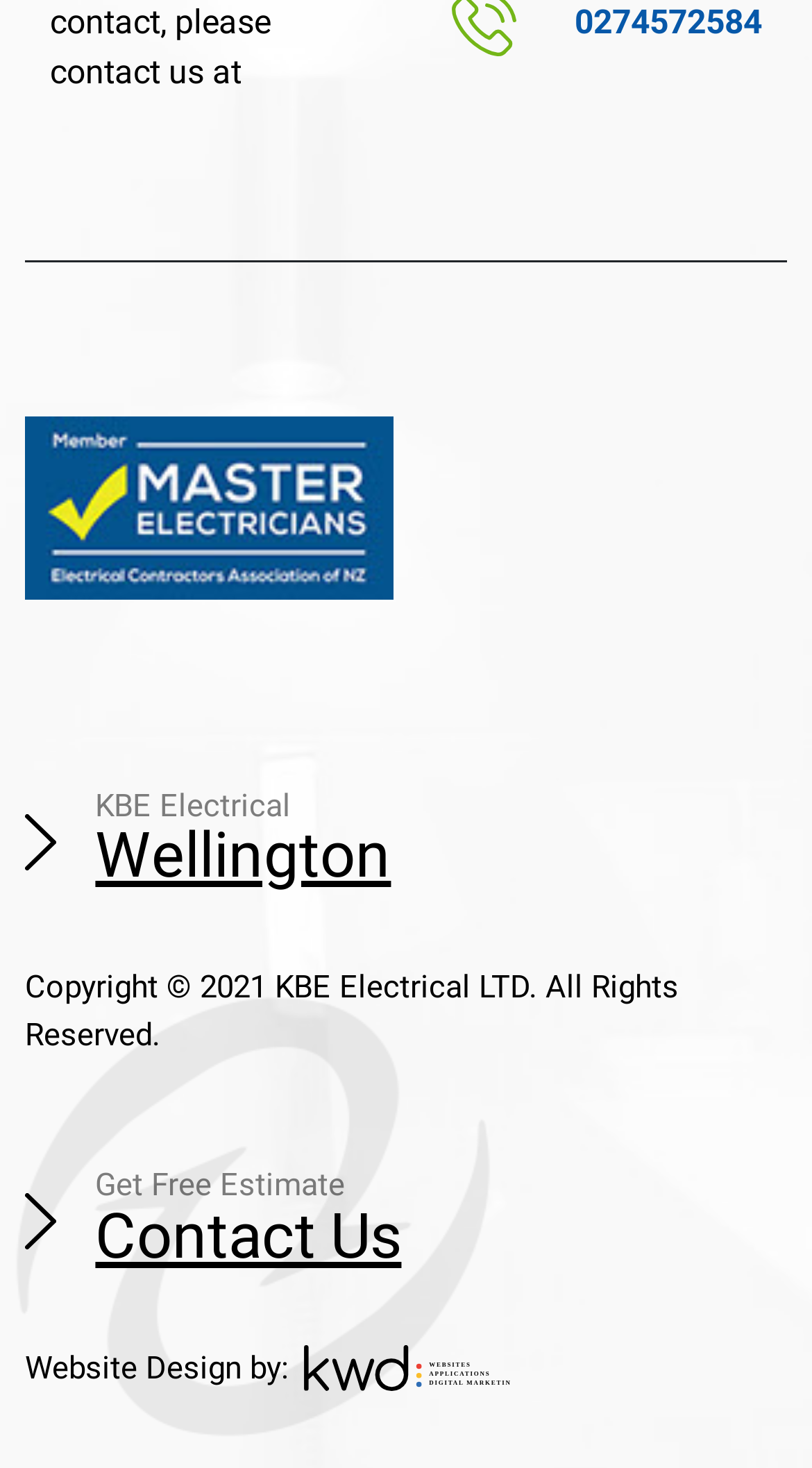What is the copyright year?
Respond with a short answer, either a single word or a phrase, based on the image.

2021